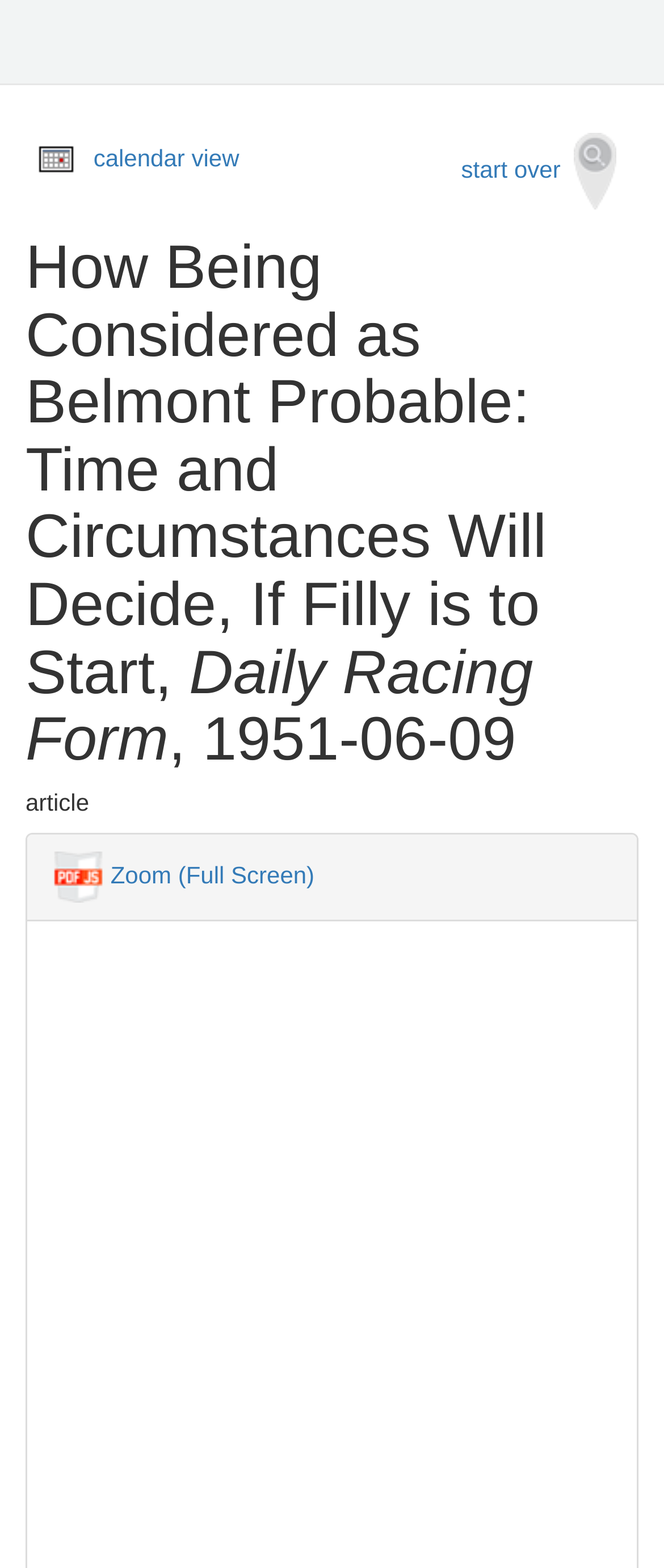Answer the question with a brief word or phrase:
What is the function of the calendar icon?

Calendar view